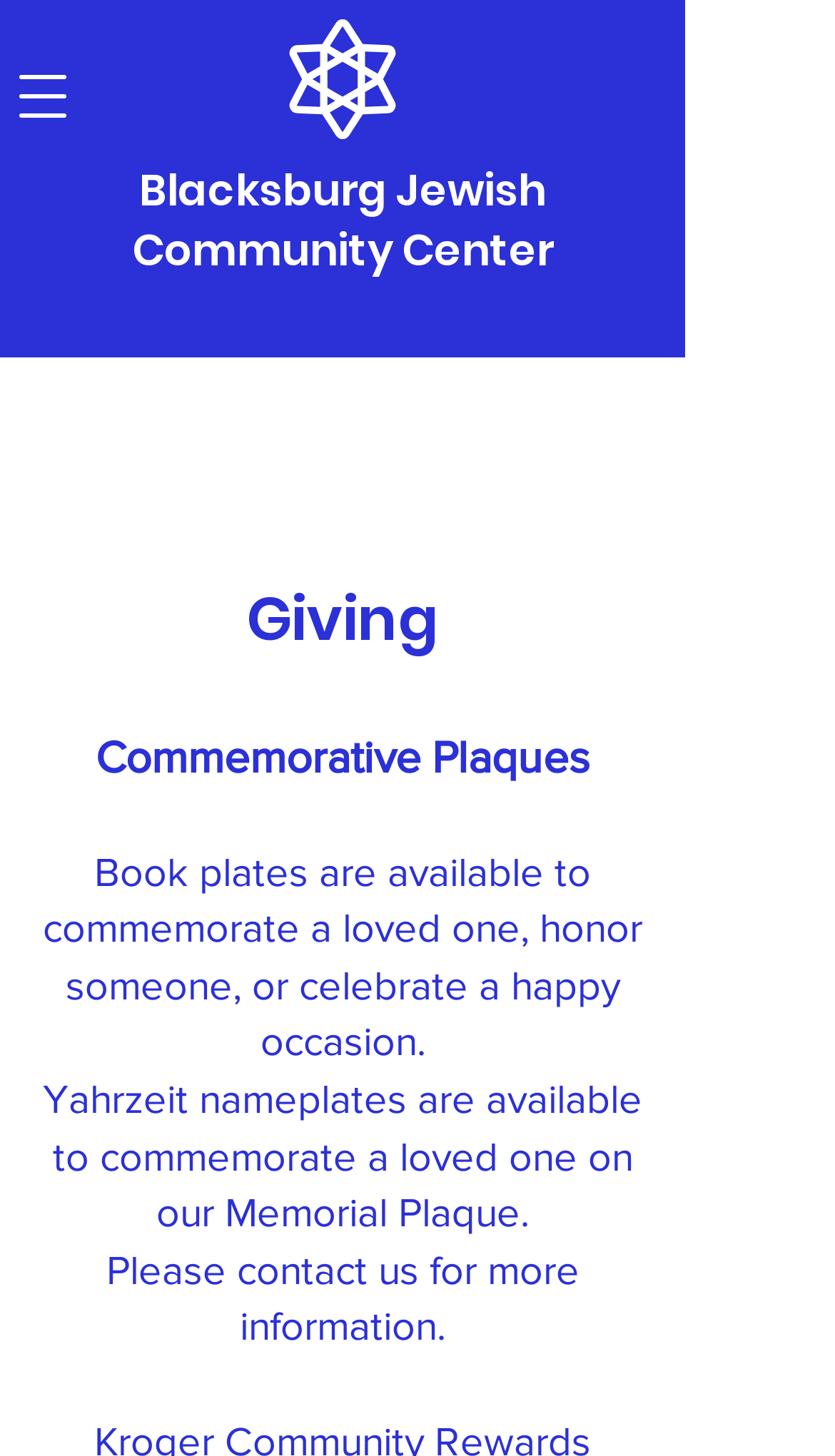What is the relation between the homepage and the current page?
Please answer the question with as much detail as possible using the screenshot.

The presence of the link 'Homepage' on the current page suggests that the current page is a part of the homepage, and the user can navigate to the homepage from the current page.